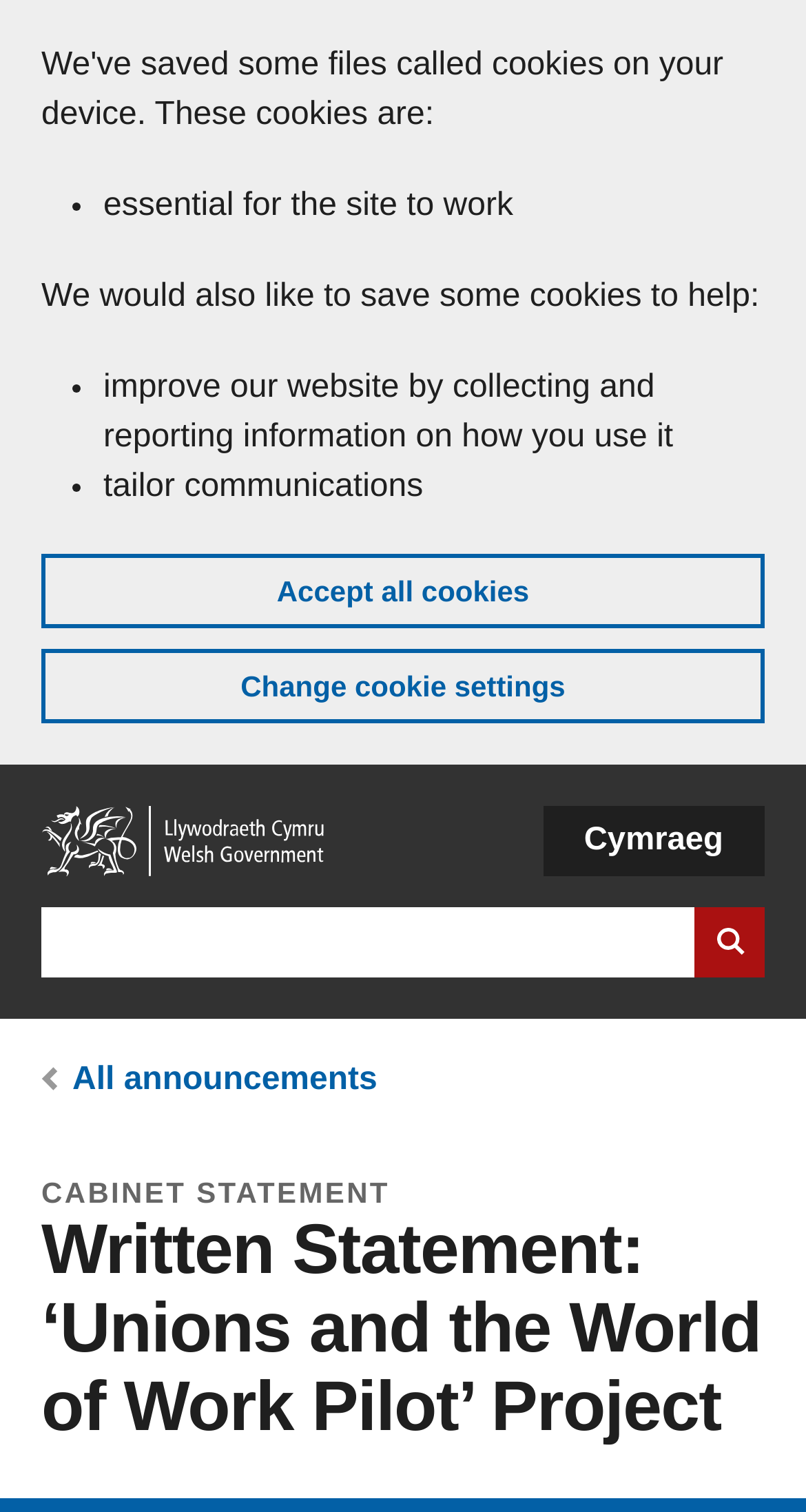Please indicate the bounding box coordinates for the clickable area to complete the following task: "View all announcements". The coordinates should be specified as four float numbers between 0 and 1, i.e., [left, top, right, bottom].

[0.09, 0.703, 0.468, 0.726]